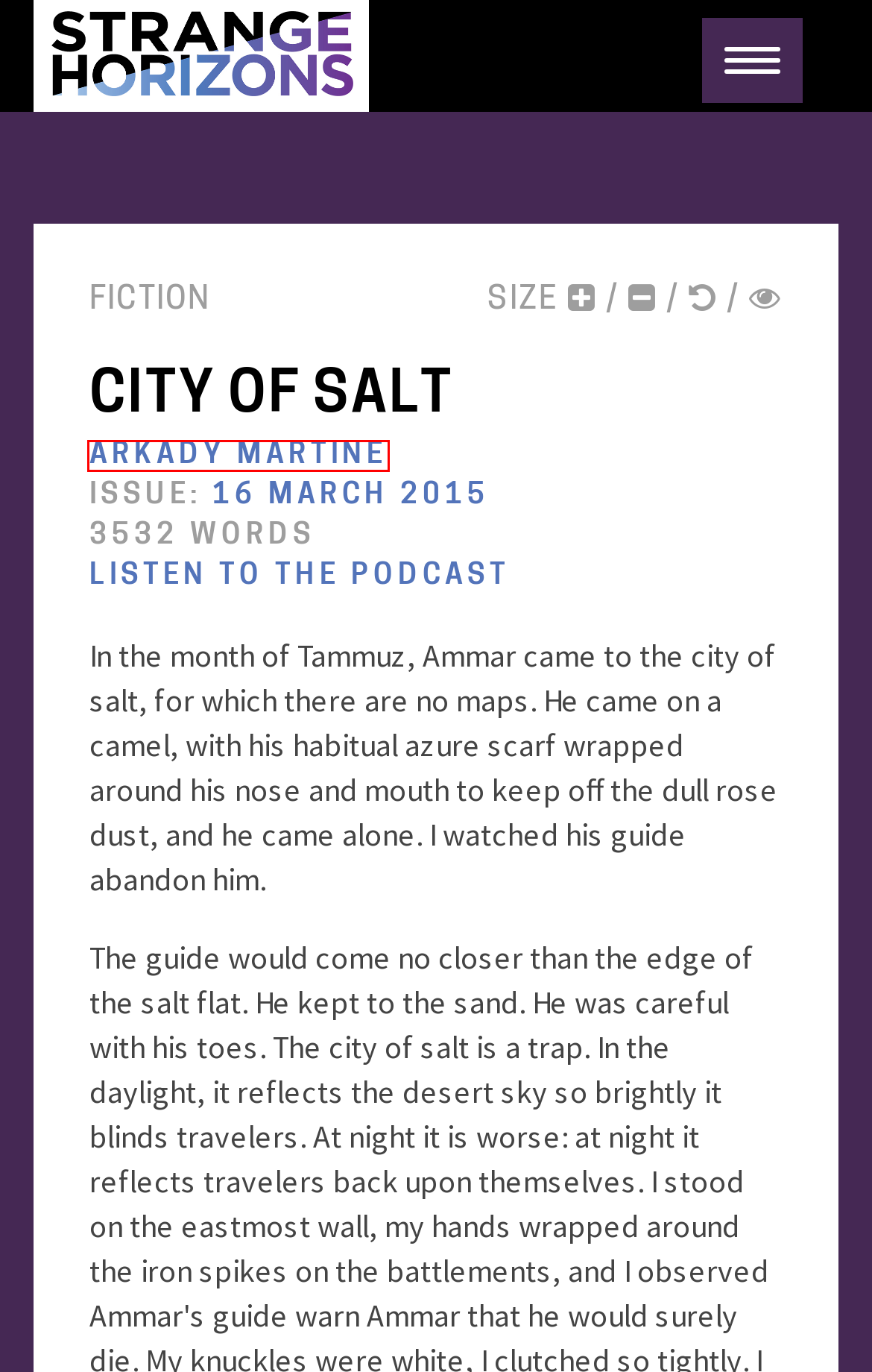You are looking at a webpage screenshot with a red bounding box around an element. Pick the description that best matches the new webpage after interacting with the element in the red bounding box. The possible descriptions are:
A. Strange Horizons - Fiction
B. Strange Horizons - Arkady Martine By Strange Horizons
C. Strange Horizons - How I Killed the Universal Man by Thomas Kendall By Dave Fitzgerald
D. Strange Horizons - Mark Granger By Strange Horizons
E. Strange Horizons - Voyeur | Voyeur By E. N. Díaz
F. Strange Horizons - Podcast: City of Salt By Anaea Lay, Arkady Martine
G. Strange Horizons - CL Hellisen By Strange Horizons
H. Strange Horizons - 16 March 2015 By Strange Horizons

B